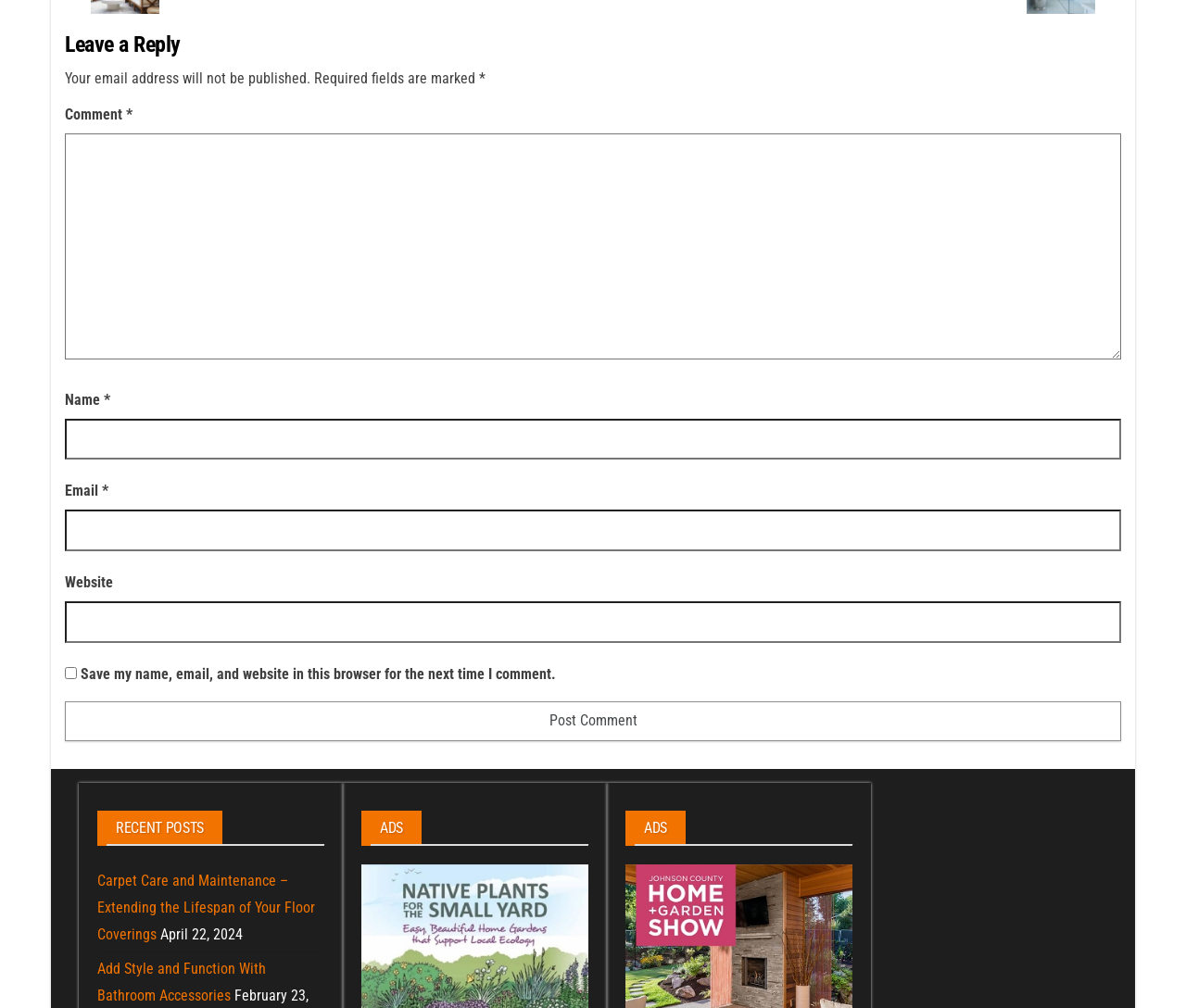Given the element description "parent_node: Email * aria-describedby="email-notes" name="email"" in the screenshot, predict the bounding box coordinates of that UI element.

[0.055, 0.506, 0.945, 0.547]